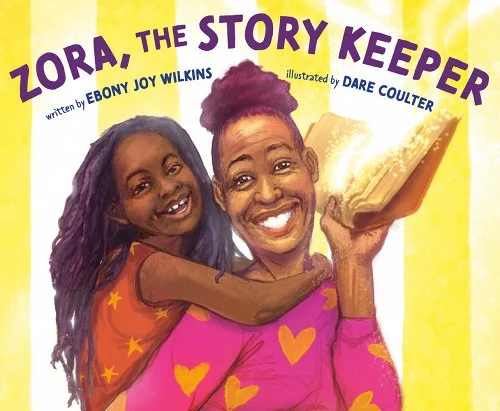Offer an in-depth caption for the image.

The image showcases the vibrant cover of "ZORA, THE STORY KEEPER," a children's book written by Ebony Joy Wilkins and illustrated by Dare Coulter. In the illustration, an affectionate scene unfolds between two characters: a young girl with curly hair, smiling brightly as she playfully embraces an adult woman from behind. The woman, exuding warmth and joy, holds an open book in one hand, symbolizing the storytelling theme central to the narrative. The colorful background enhances the engaging and joyful atmosphere, inviting readers to explore the bond shared between family and the magic of storytelling within the pages. This heartfelt representation captures the essence of mentorship and the celebration of shared stories, making it an enticing invitation for young readers and their families alike.